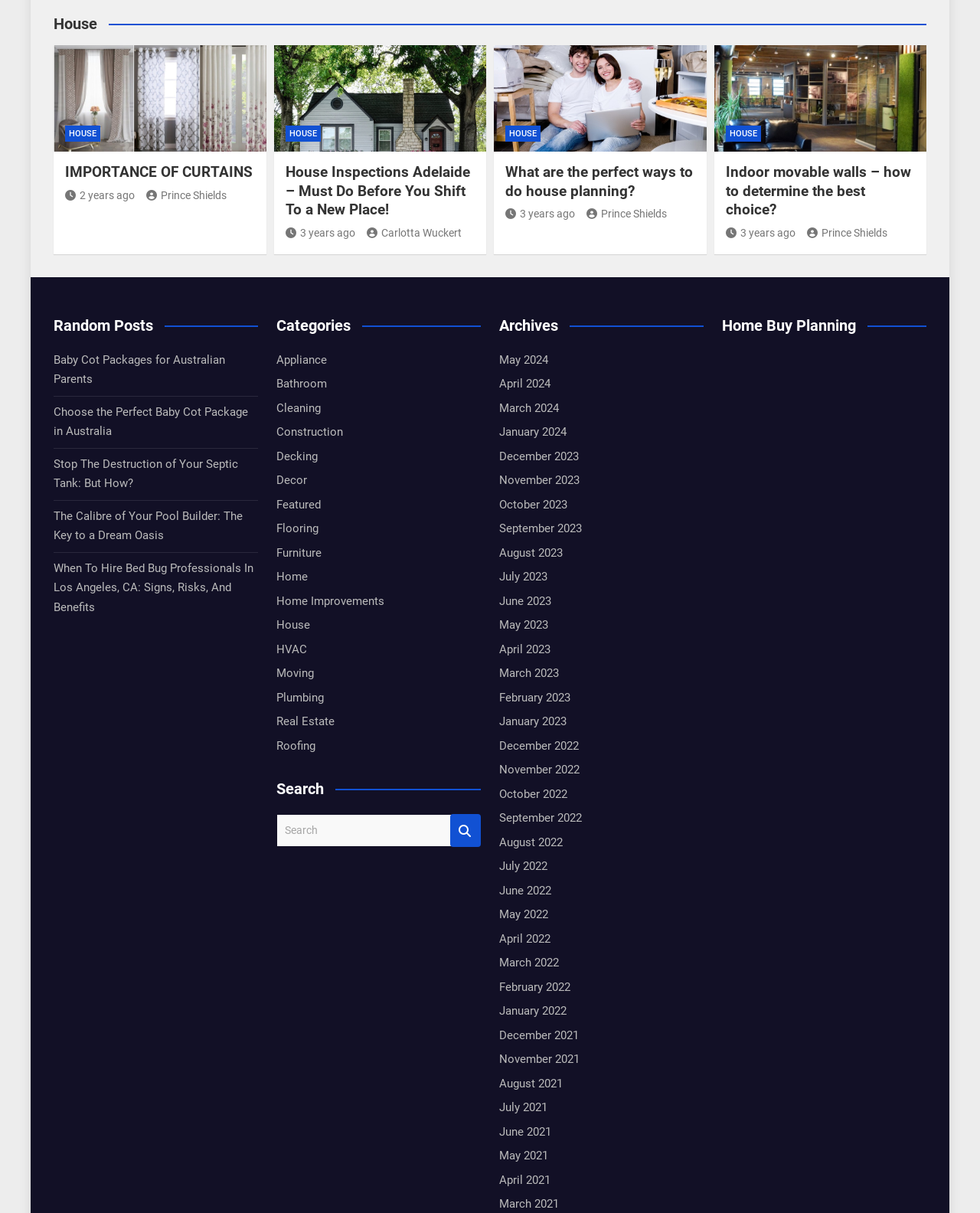Please determine the bounding box coordinates of the section I need to click to accomplish this instruction: "Click on the 'House Inspections Adelaide – Must Do Before You Shift To a New Place!' link".

[0.291, 0.135, 0.484, 0.181]